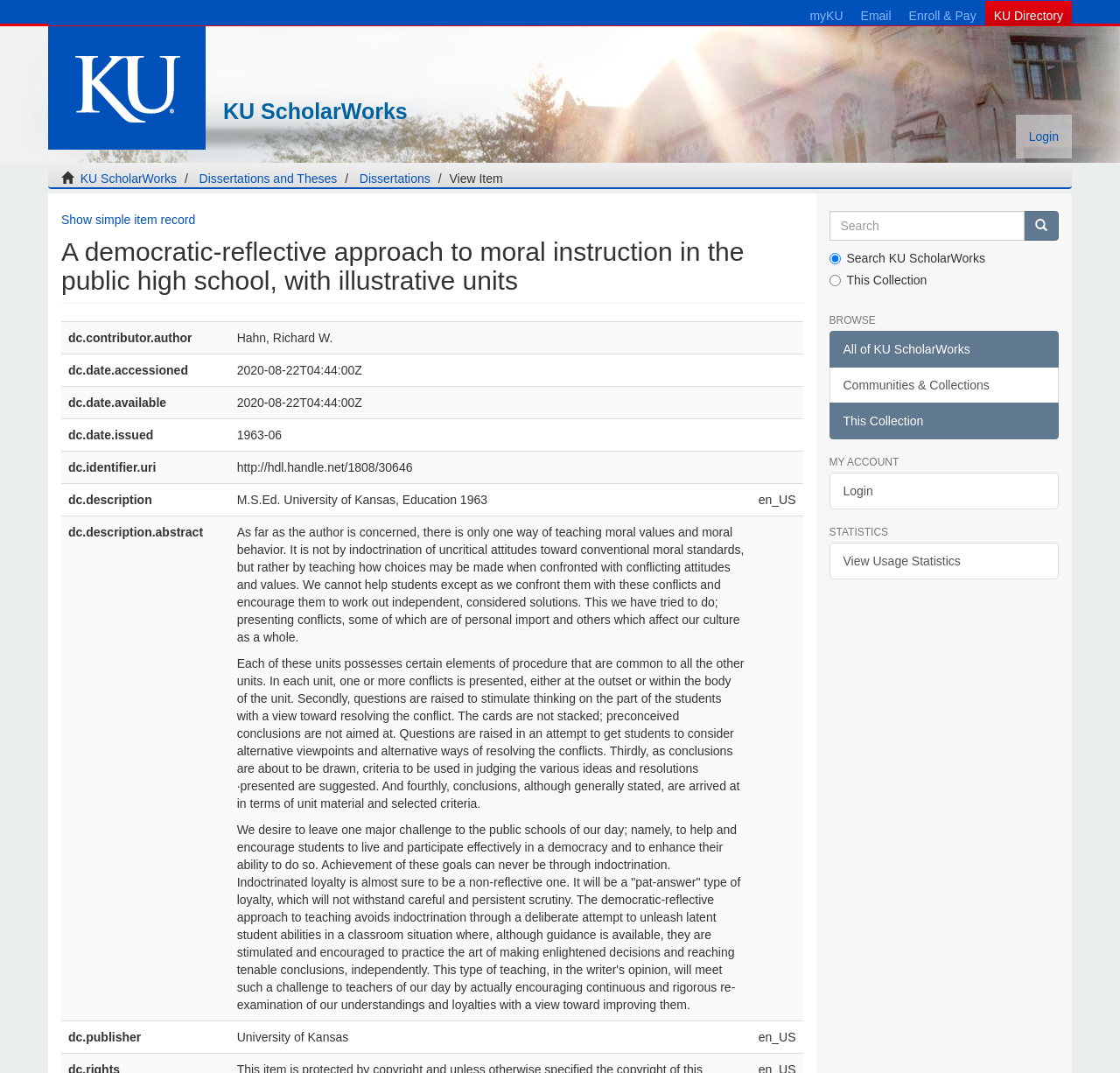Please locate the bounding box coordinates of the element that should be clicked to complete the given instruction: "Go".

[0.914, 0.196, 0.945, 0.224]